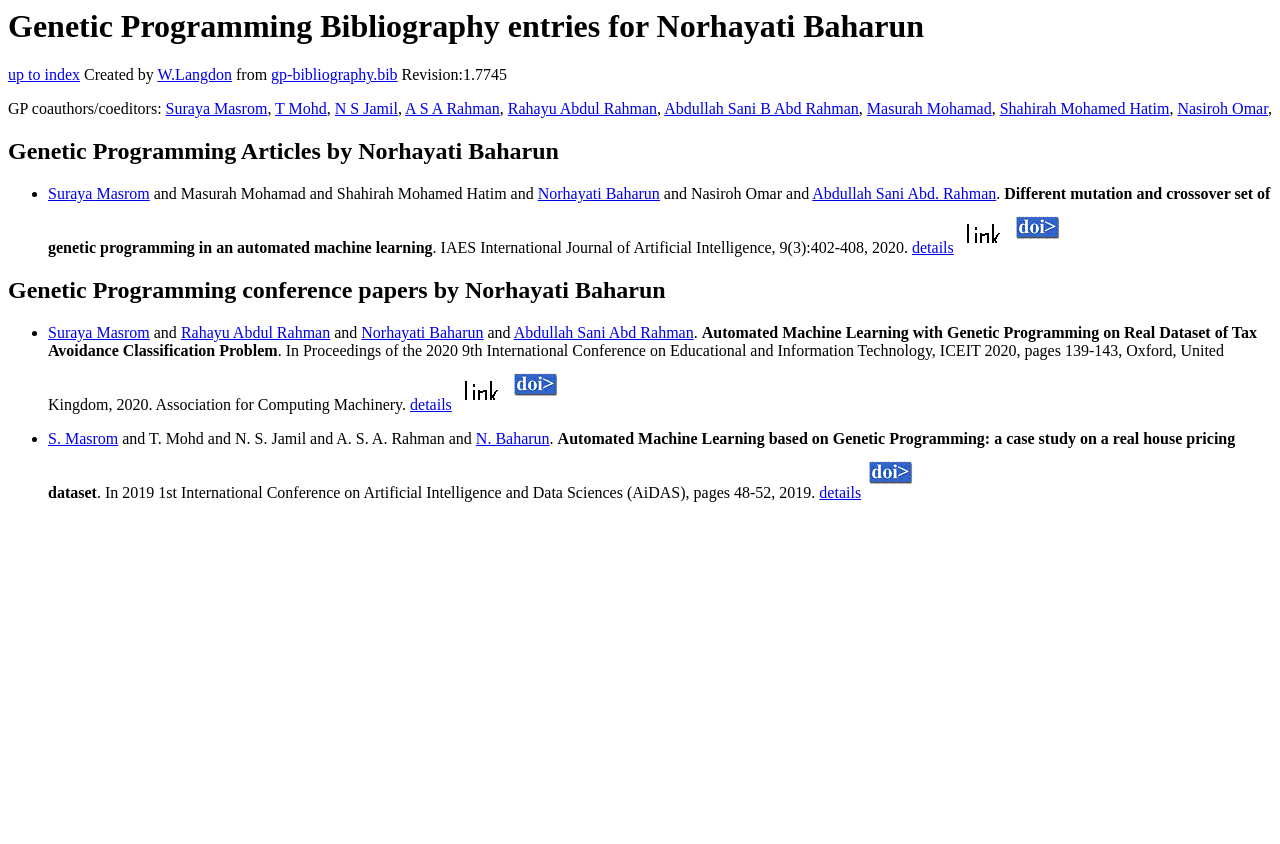Please provide a brief answer to the question using only one word or phrase: 
What is the name of the author of the genetic programming bibliography?

Norhayati Baharun